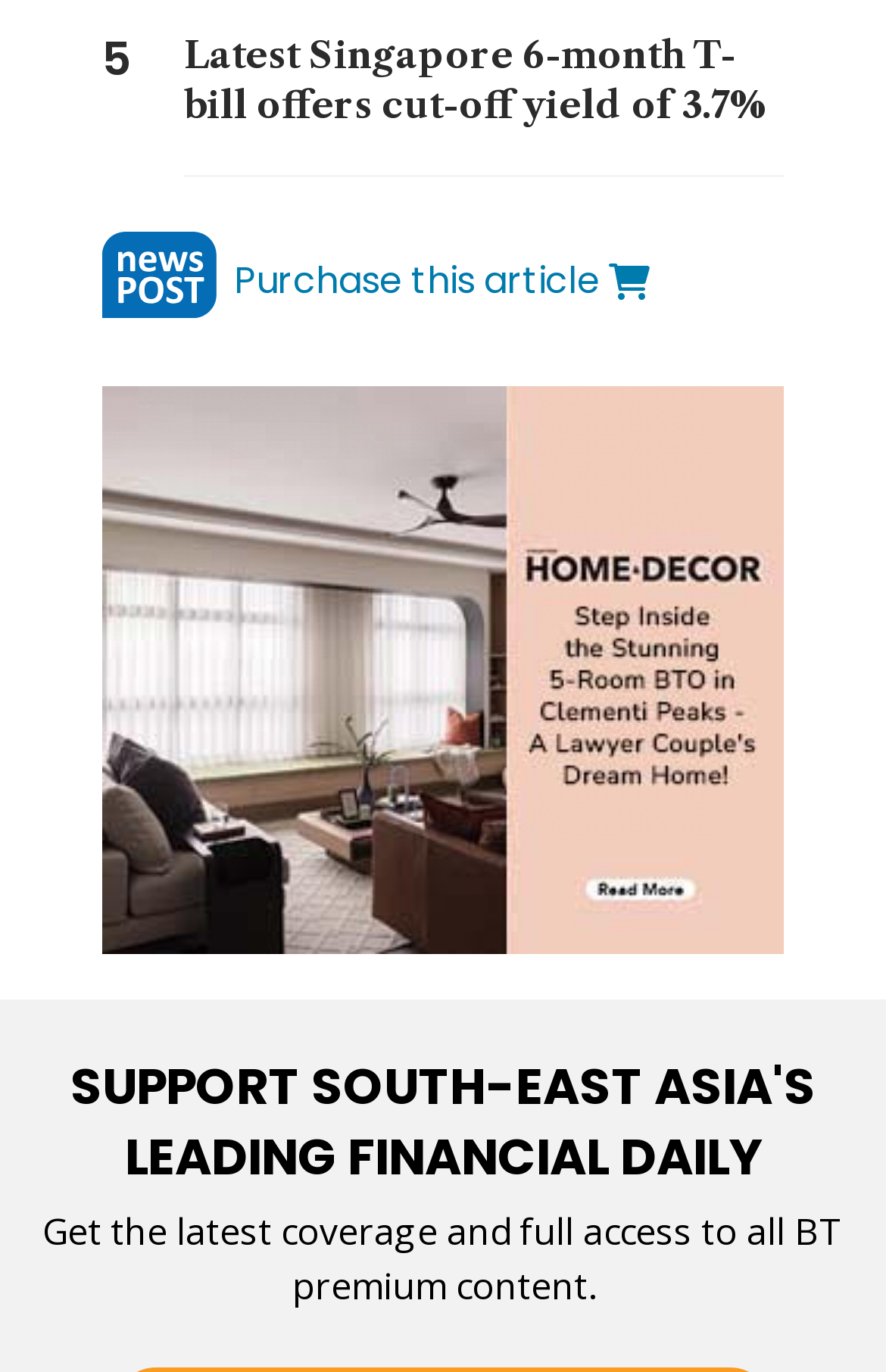What type of content is available with full access?
Provide an in-depth and detailed explanation in response to the question.

The static text at the bottom of the webpage states 'Get the latest coverage and full access to all BT premium content.' This implies that with full access, users can view all BT premium content.